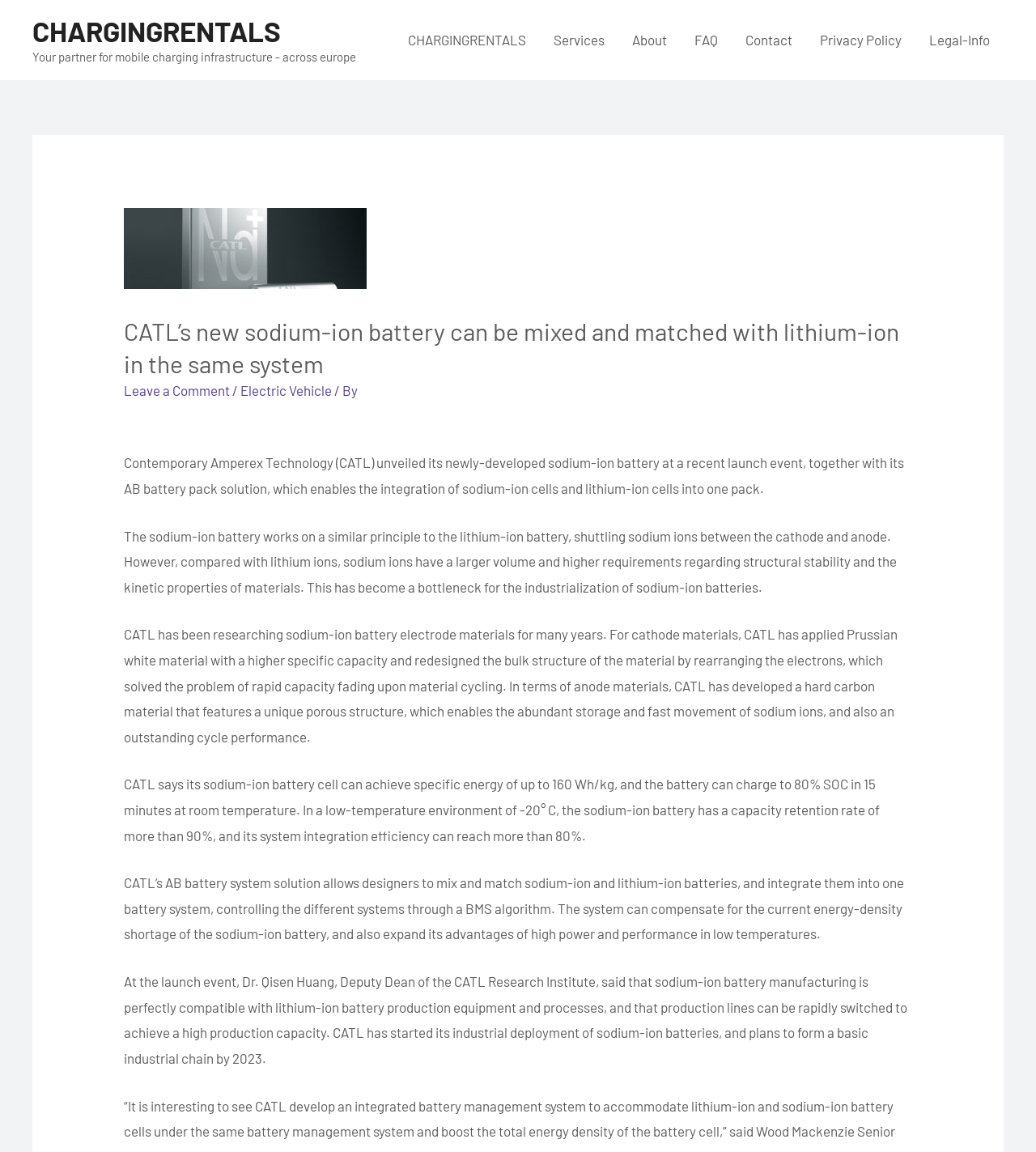Find the bounding box coordinates of the element I should click to carry out the following instruction: "Click the 'Electric Vehicle' link".

[0.232, 0.318, 0.321, 0.332]